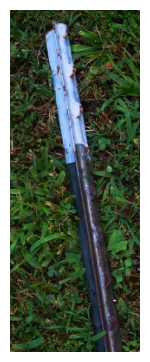Offer a detailed explanation of the image's components.

The image depicts a close-up view of a metal fence post with a distinctive blue upper section and a darker lower portion, showcasing signs of wear and rust. This post is a crucial component in the construction of a tower for a cell phone booster system. The post was driven deep into the ground as part of a DIY project aimed at enhancing cellular signal reception. Surrounding the post is a lush green lawn, emphasizing the outdoor setting where the installation took place. The design and positioning of the post align with the requirements for mounting antennas, which need significant elevation for optimal performance.